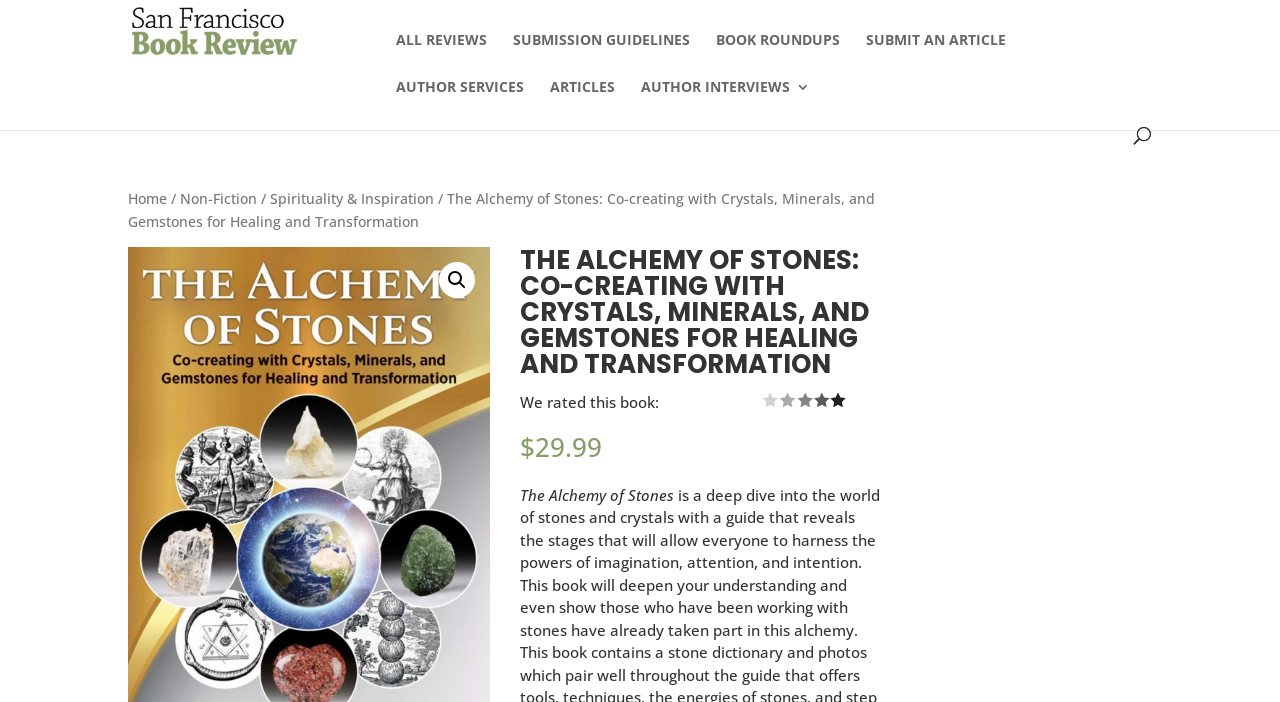Given the webpage screenshot and the description, determine the bounding box coordinates (top-left x, top-left y, bottom-right x, bottom-right y) that define the location of the UI element matching this description: Submit an Article

[0.677, 0.047, 0.786, 0.114]